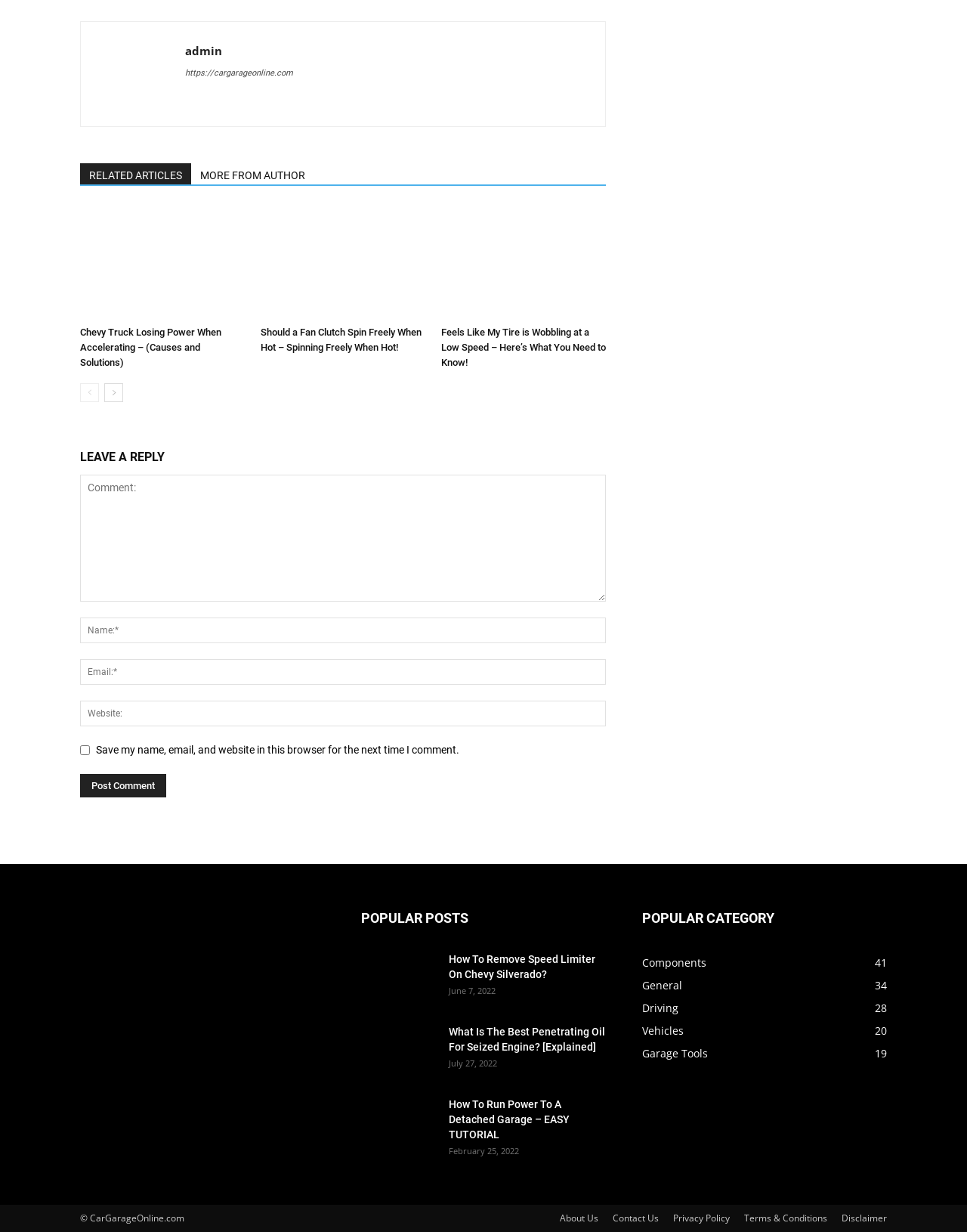Give a one-word or one-phrase response to the question:
What is the website's copyright information?

CarGarageOnline.com